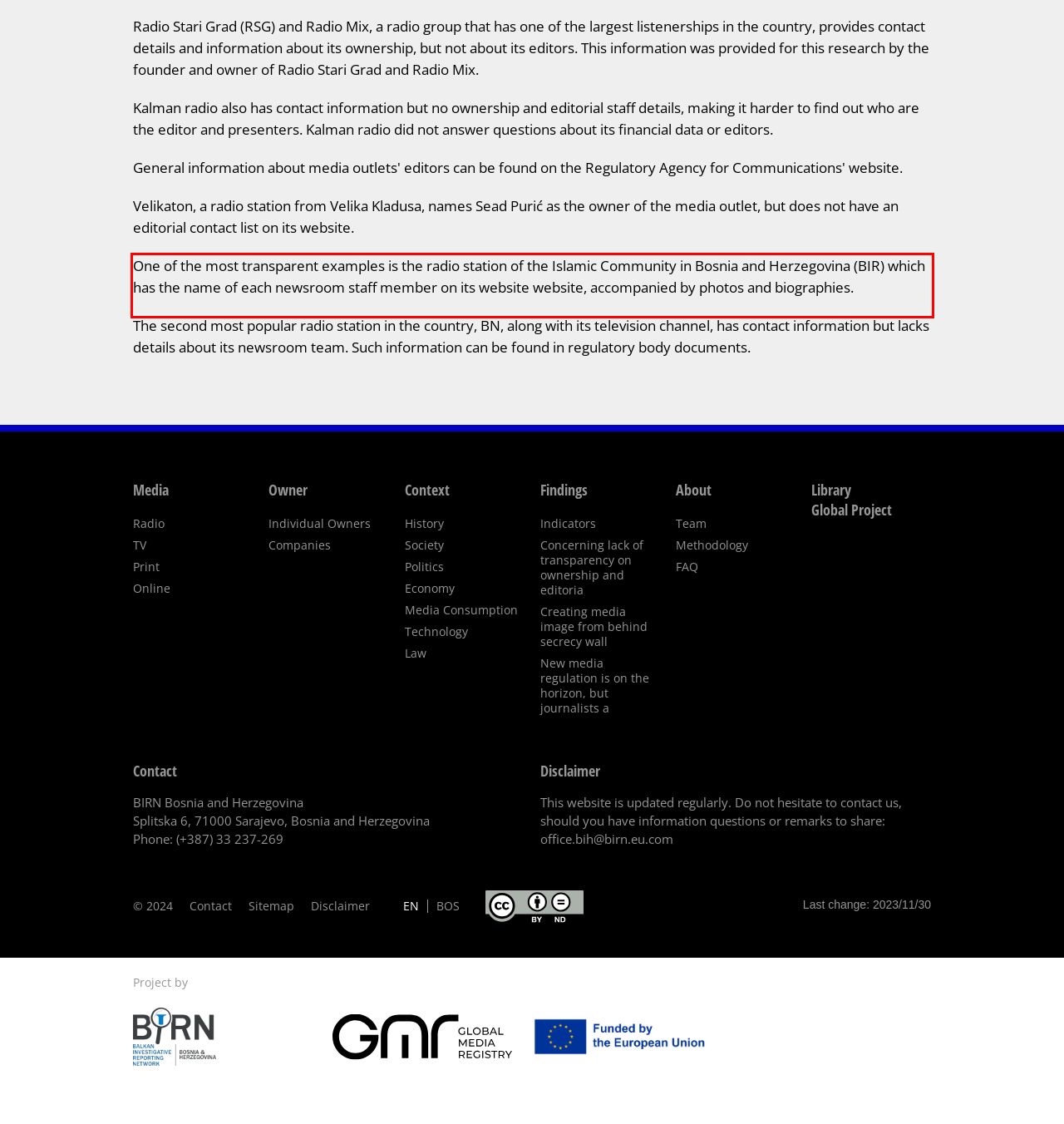Observe the screenshot of the webpage that includes a red rectangle bounding box. Conduct OCR on the content inside this red bounding box and generate the text.

One of the most transparent examples is the radio station of the Islamic Community in Bosnia and Herzegovina (BIR) which has the name of each newsroom staff member on its website website, accompanied by photos and biographies.